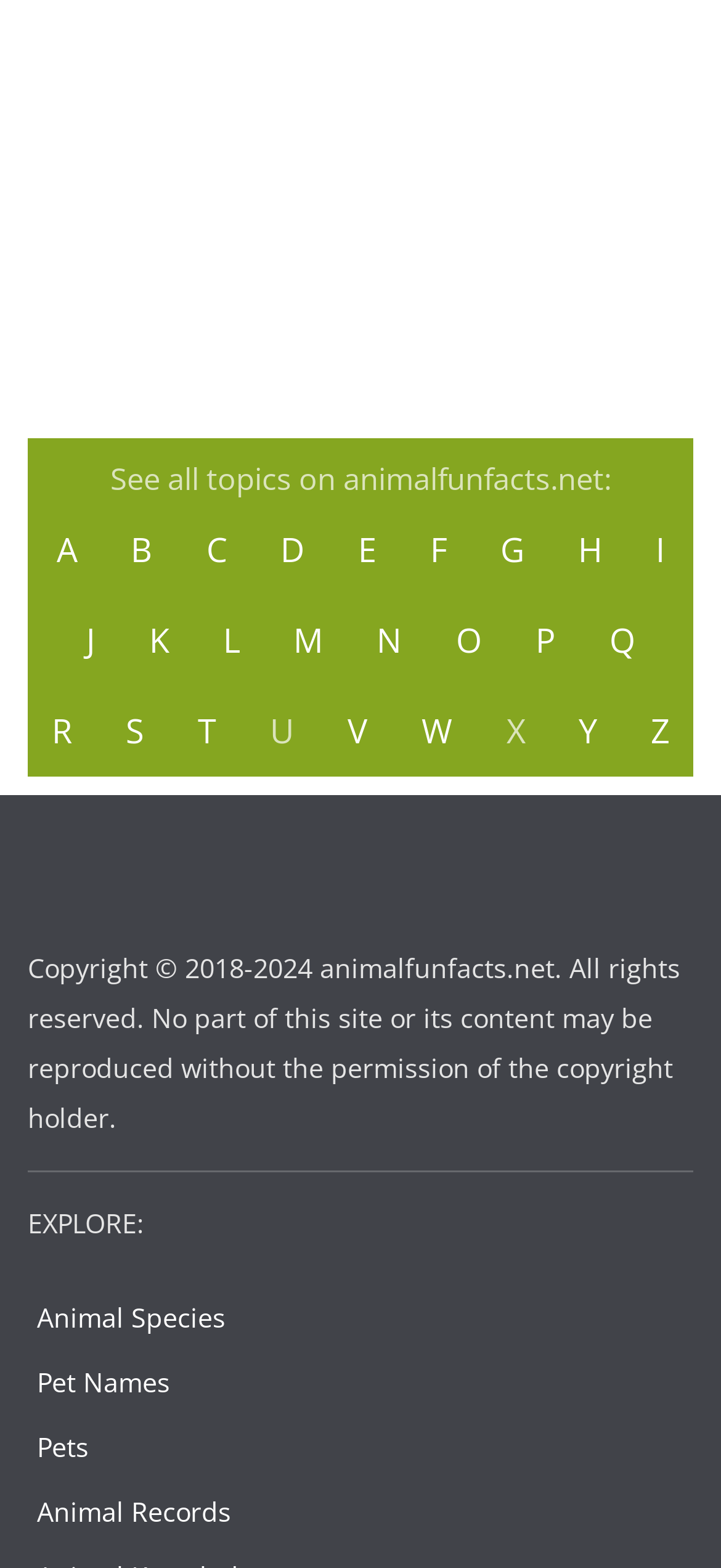Find the bounding box coordinates of the element to click in order to complete this instruction: "Skip to main content". The bounding box coordinates must be four float numbers between 0 and 1, denoted as [left, top, right, bottom].

None